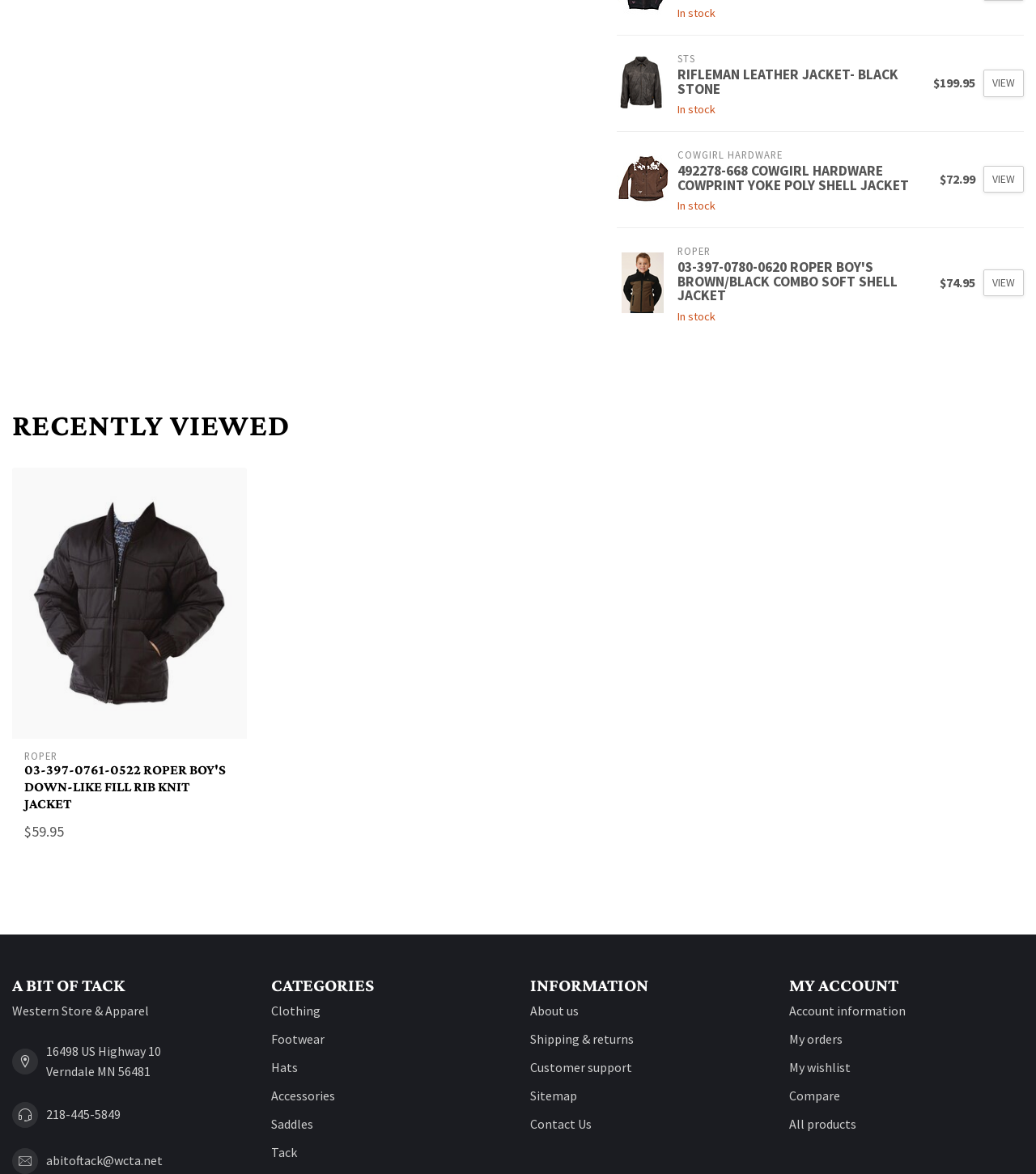Could you provide the bounding box coordinates for the portion of the screen to click to complete this instruction: "Check price of COWGIRL HARDWARE COWPRINT YOKE POLY SHELL JACKET"?

[0.907, 0.146, 0.941, 0.159]